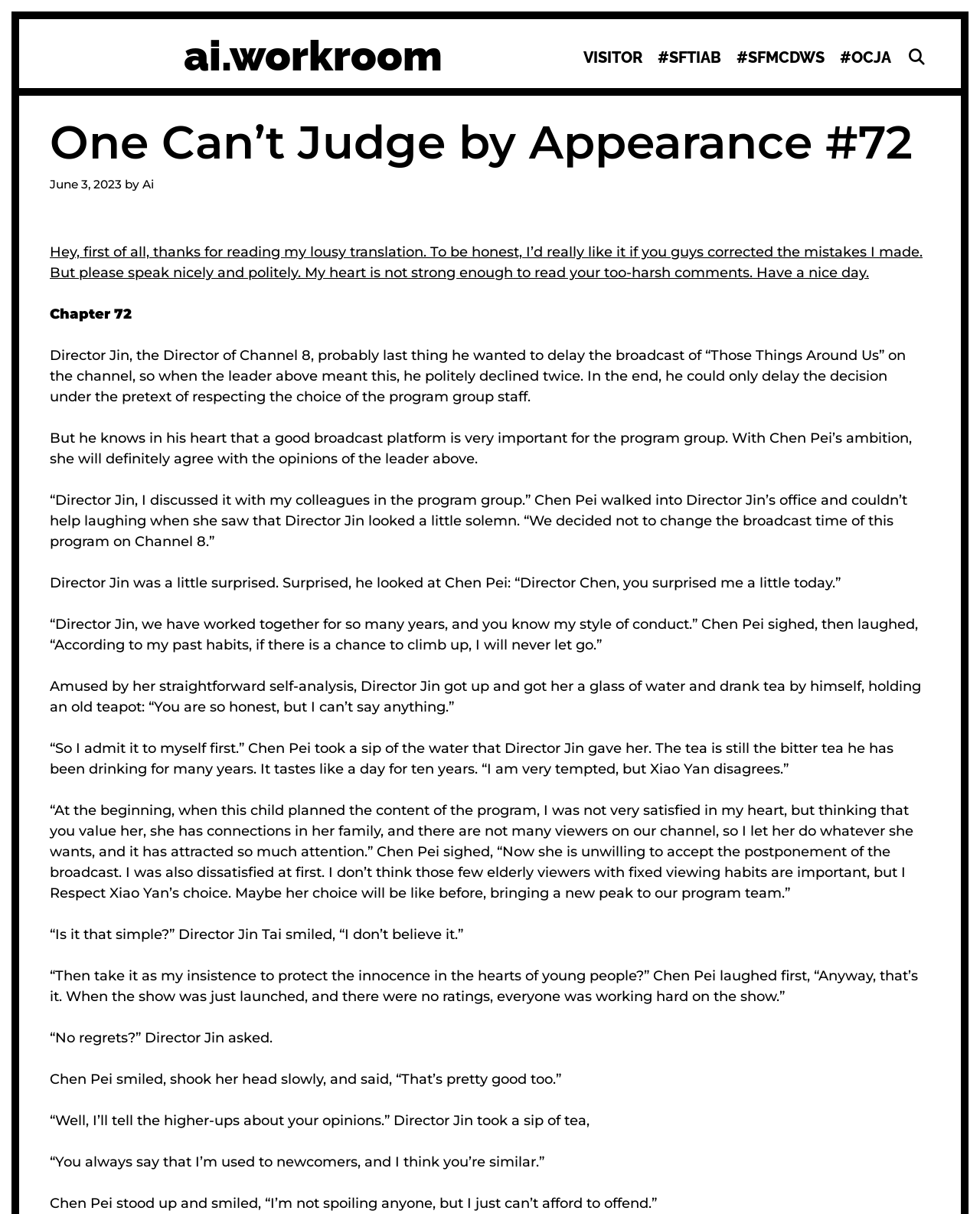Locate the bounding box coordinates of the clickable element to fulfill the following instruction: "Visit the 'ai.workroom' website". Provide the coordinates as four float numbers between 0 and 1 in the format [left, top, right, bottom].

[0.187, 0.025, 0.451, 0.066]